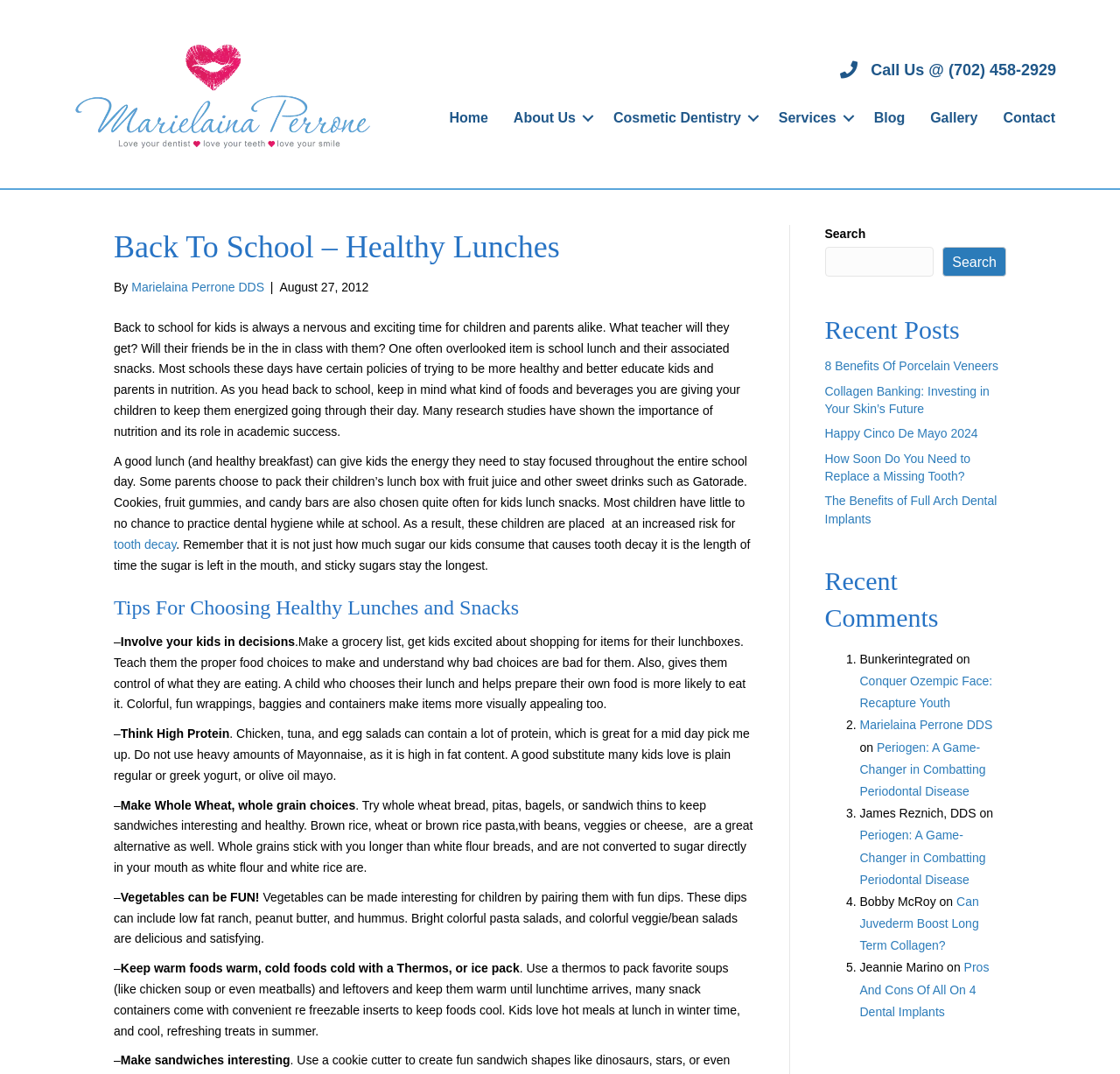Determine the bounding box for the UI element as described: "Cosmetic Dentistry". The coordinates should be represented as four float numbers between 0 and 1, formatted as [left, top, right, bottom].

[0.537, 0.092, 0.683, 0.128]